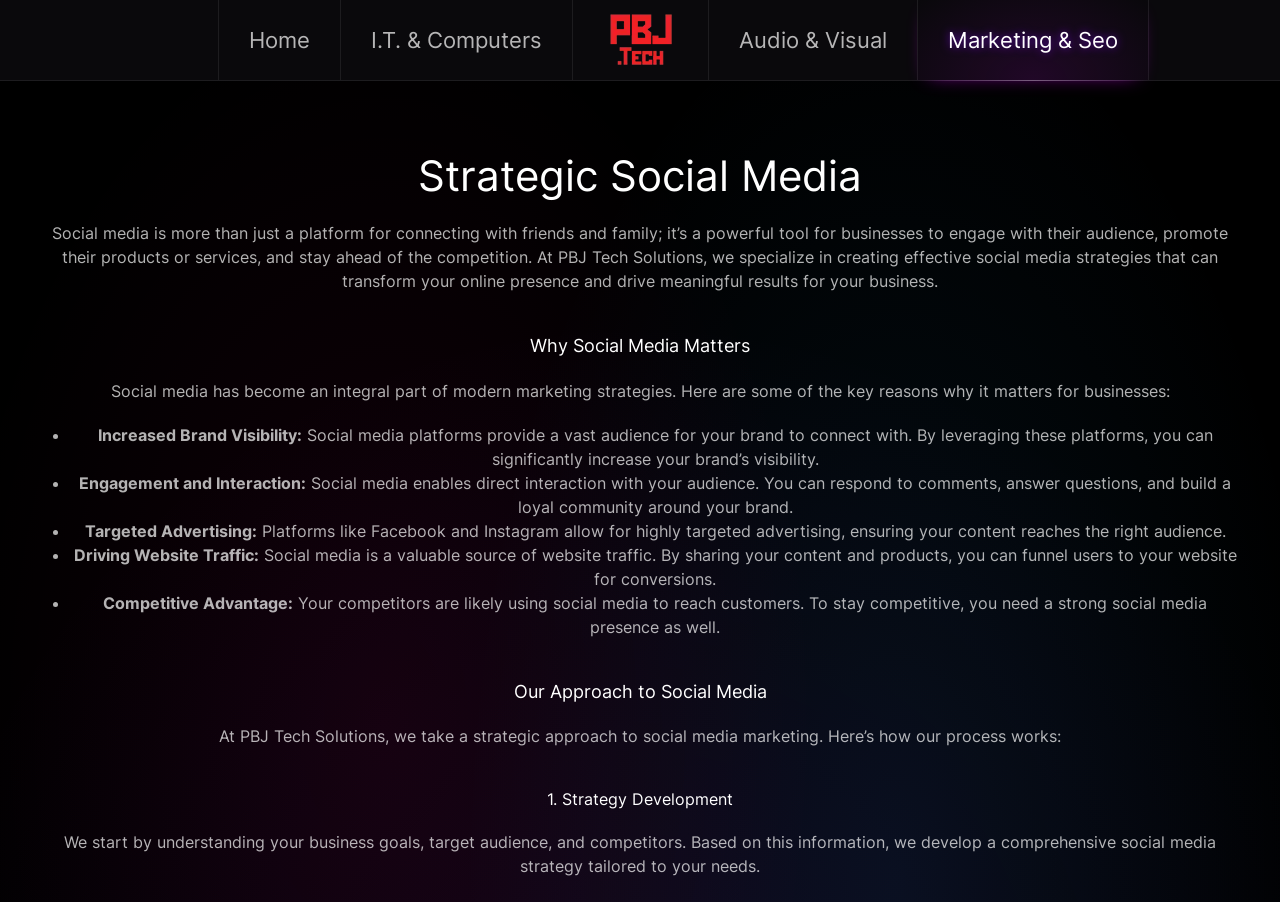Based on the visual content of the image, answer the question thoroughly: What is the name of the company providing social media solutions?

I found the company name 'PBJ Tech Solutions' in the image description and also in the text content, which indicates that it is the company providing social media solutions.